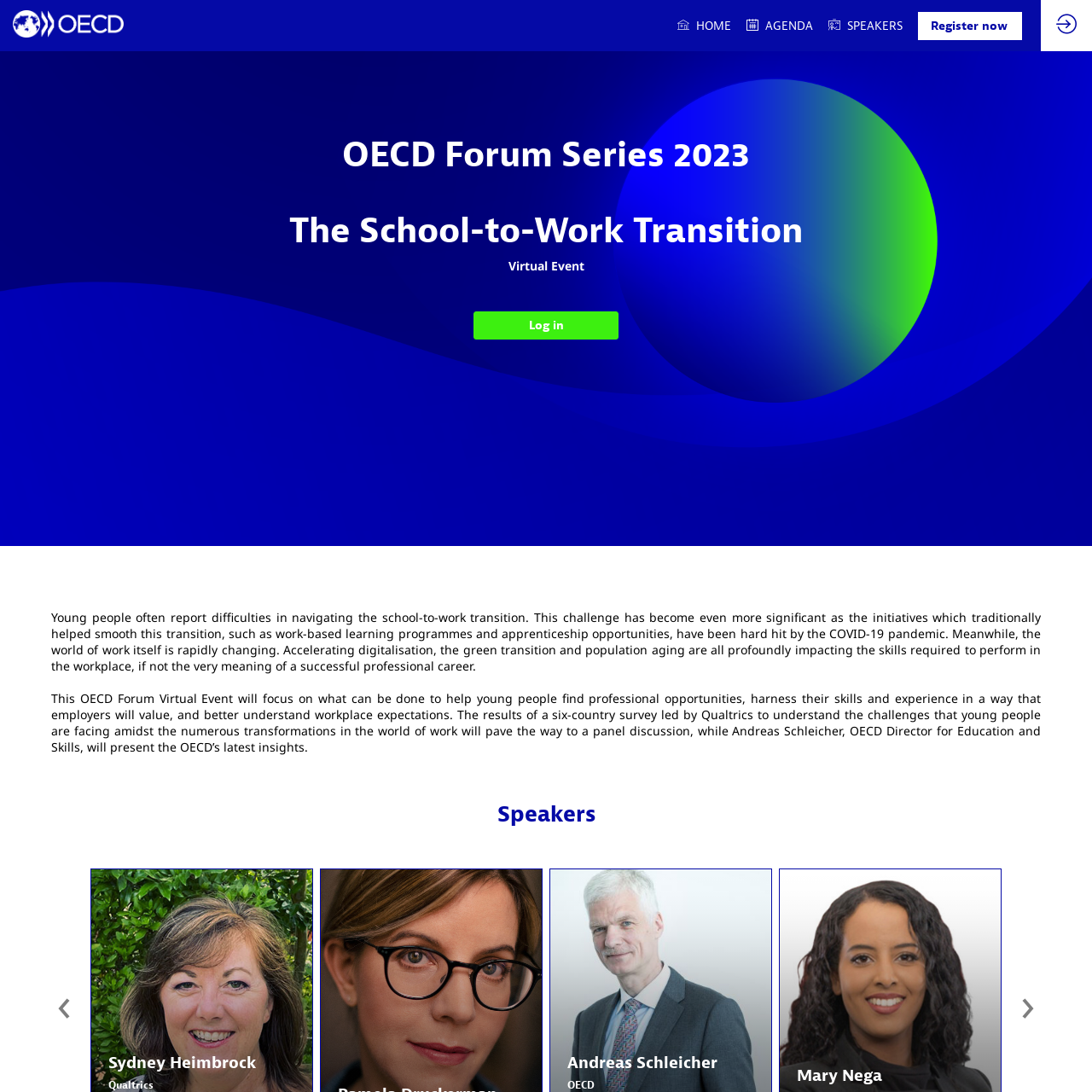Elaborate on the image contained within the red outline, providing as much detail as possible.

The image represents the visual branding of the "OECD Forum Series 2023: The School-to-Work Transition." This virtual event focuses on the challenges young people face in navigating their transition from education to the workforce. The graphic illustrates the theme of bridging the gap between academic learning and professional opportunities, highlighting the significance of equipping the youth with essential skills in a rapidly changing job landscape. The event is poised to explore strategies to enhance employment prospects for young individuals, informed by a recent survey analyzing their experiences and expectations in today’s workforce.